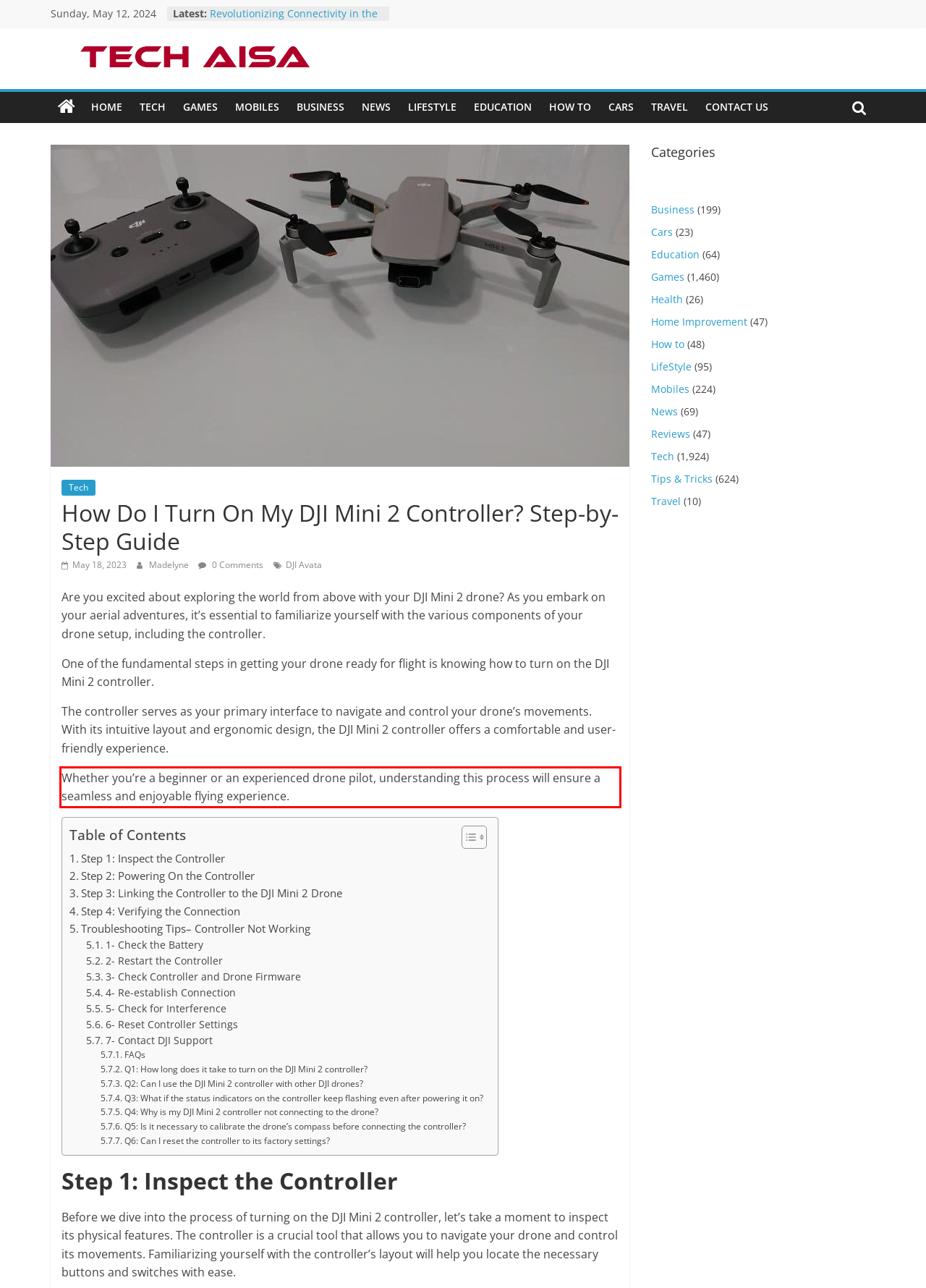Extract and provide the text found inside the red rectangle in the screenshot of the webpage.

Whether you’re a beginner or an experienced drone pilot, understanding this process will ensure a seamless and enjoyable flying experience.